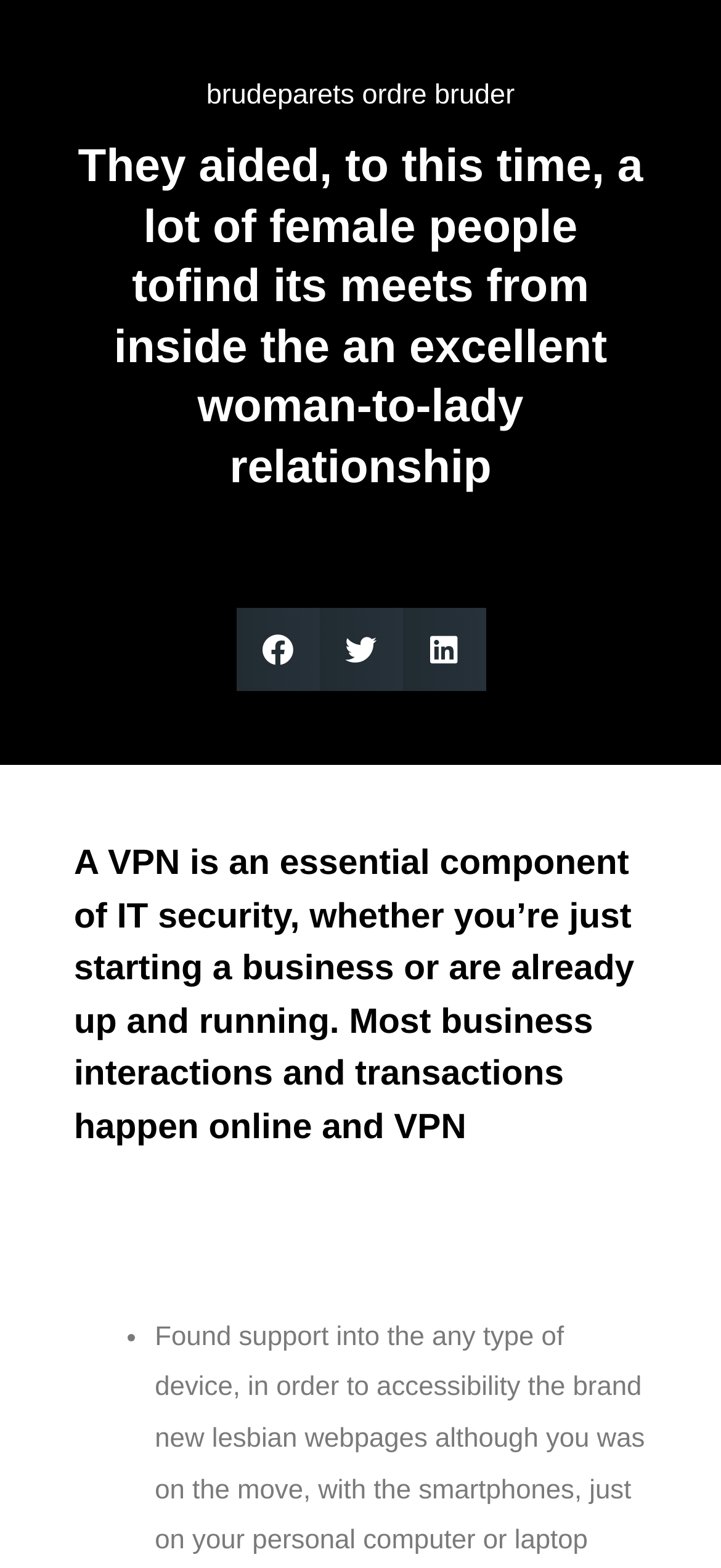Create a full and detailed caption for the entire webpage.

The webpage appears to be an article or blog post discussing the importance of VPNs in IT security for businesses. At the top, there is a heading that reads "They aided, to this time, a lot of female people tofind its meets from inside the an excellent woman-to-lady relationship", which seems to be unrelated to the content of the page. 

Below the heading, there is a link "brudeparets ordre bruder" positioned roughly in the middle of the page. 

To the right of the link, there are three social media sharing buttons: "Share on facebook", "Share on twitter", and "Share on linkedin", aligned horizontally and close to each other.

Further down the page, there is a block of text that explains the importance of VPNs in IT security, stating that most business interactions and transactions happen online and that a VPN is an essential component of IT security. 

Below the text, there is a list marker, indicated by a bullet point "•", which suggests that the article may be presenting a list of points or benefits related to VPNs.